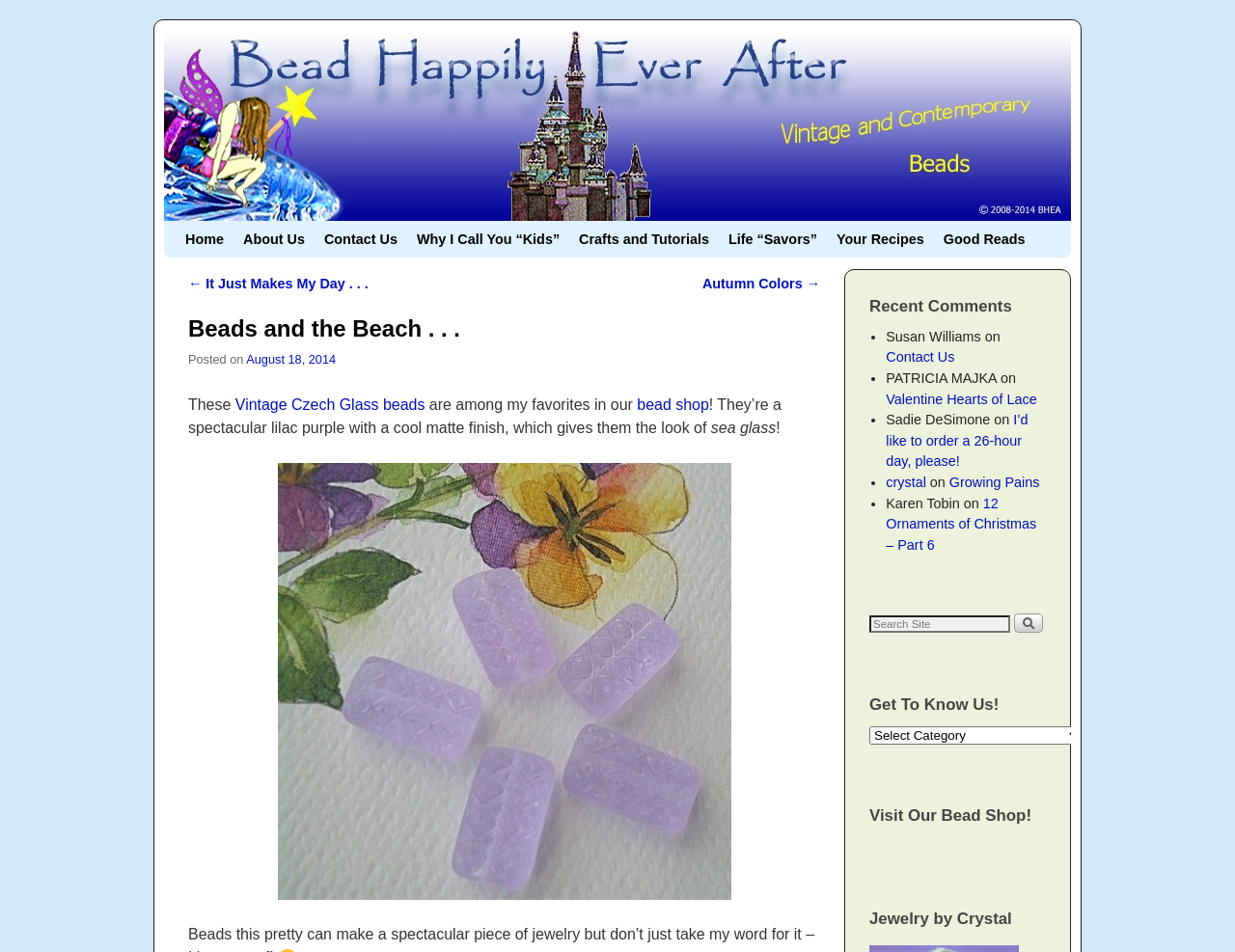What type of beads are mentioned in the post?
Utilize the information in the image to give a detailed answer to the question.

The question can be answered by reading the post content, which mentions 'These Vintage Czech Glass beads are among my favorites in our bead shop'.